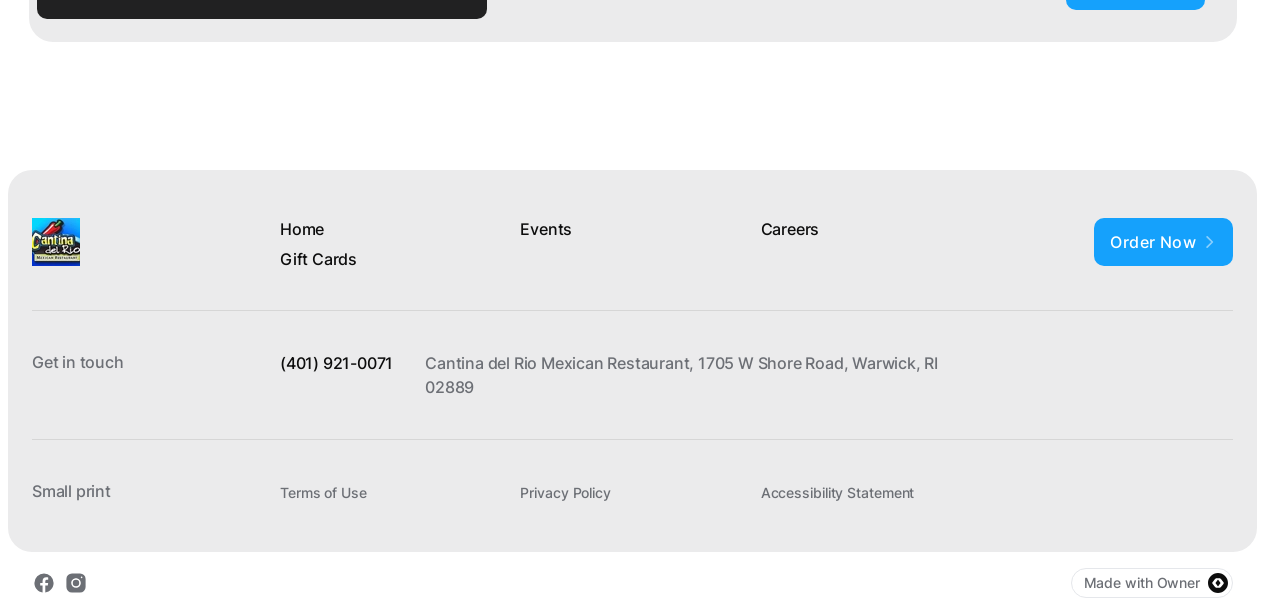What is the phone number of the restaurant?
Answer the question with a thorough and detailed explanation.

The phone number of the restaurant can be found in the middle section of the webpage, where it is written as '(401) 921-0071' in a link element.